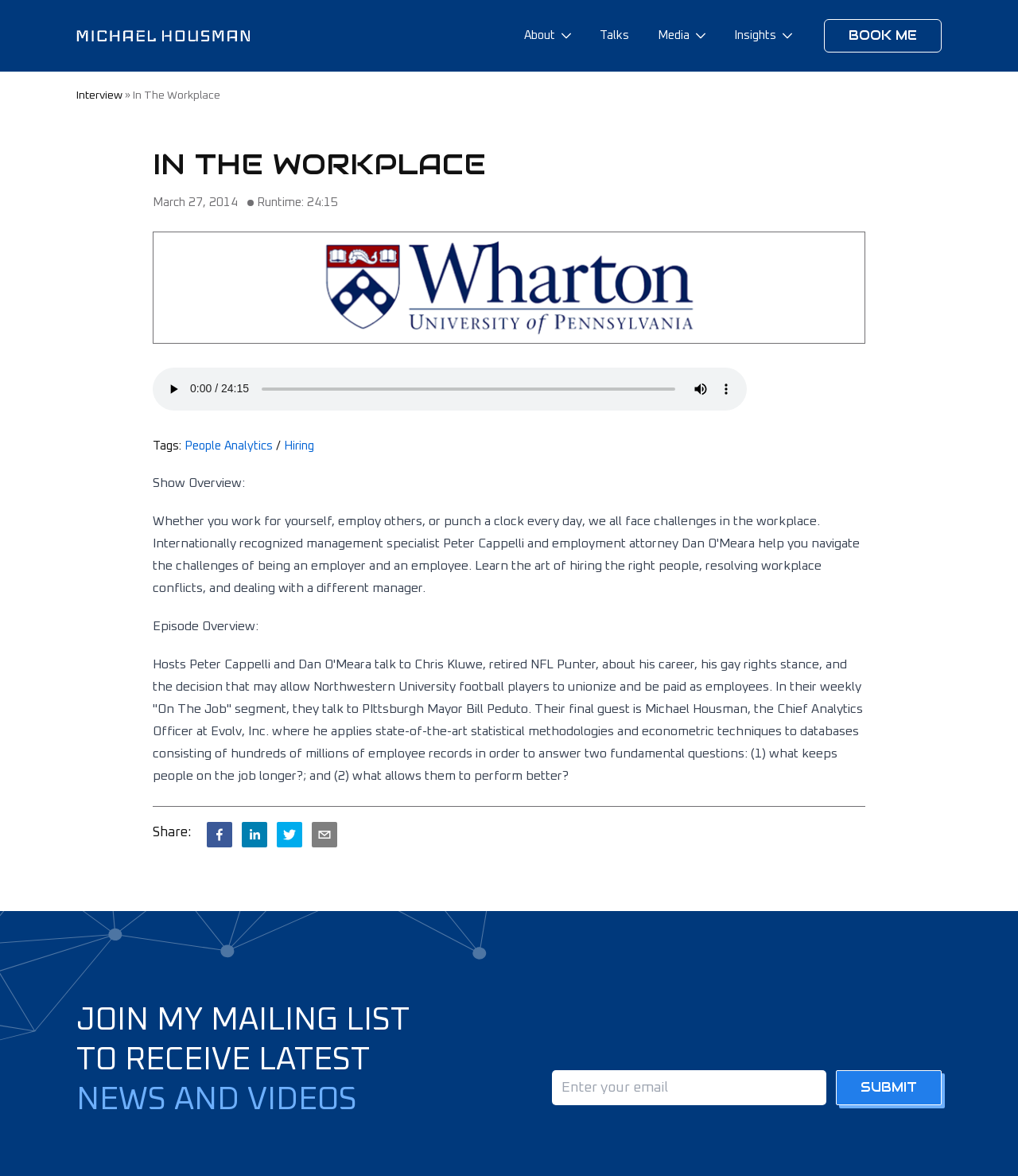What is the name of the podcast?
Using the image as a reference, answer the question with a short word or phrase.

In The Workplace